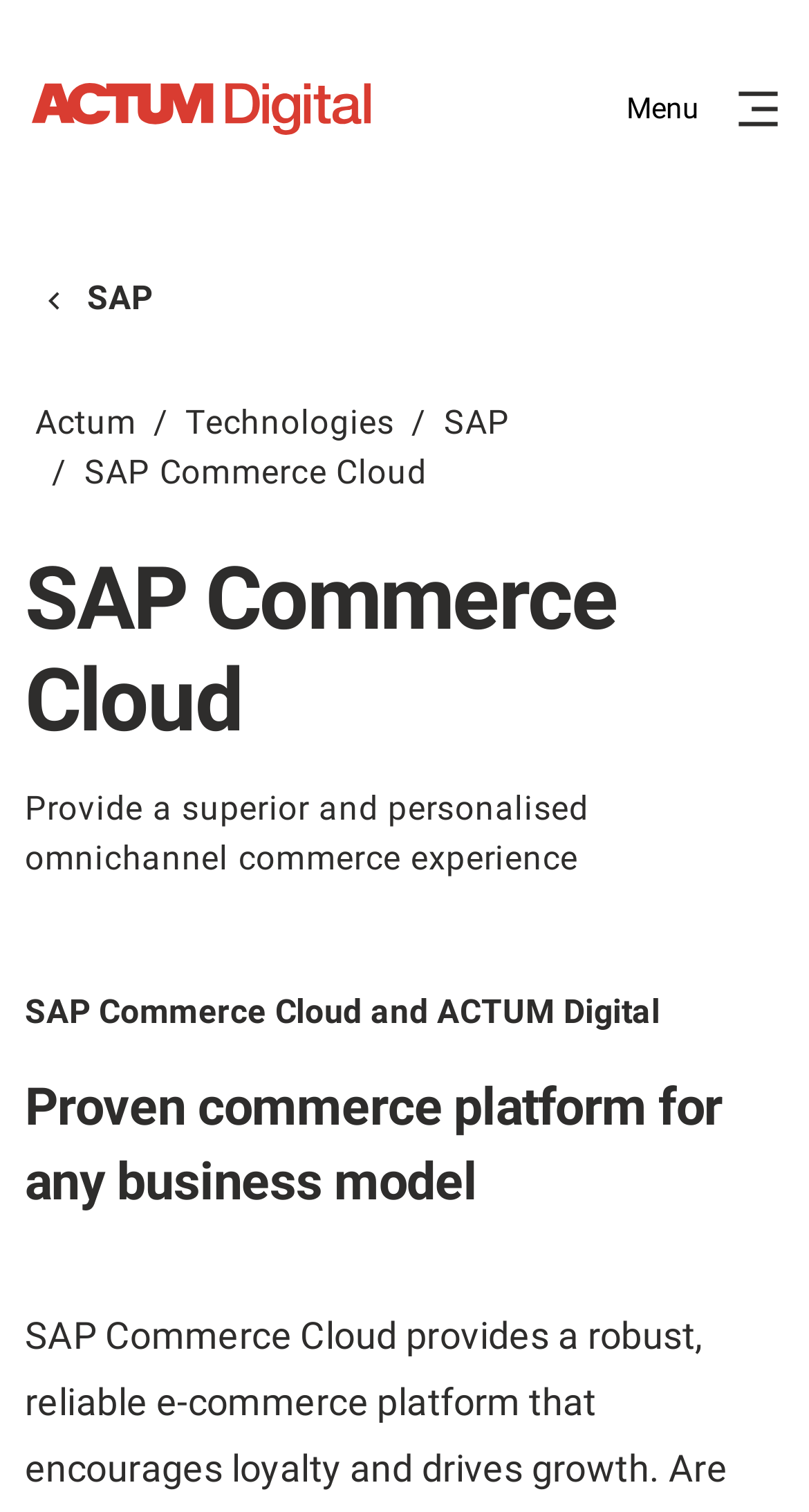Provide a comprehensive caption for the webpage.

The webpage is about ACTUM, a leading partner for SAP Commerce Cloud, a robust e-commerce platform. At the top left of the page, there is a link to "ACTUM Digital". Next to it, on the top right, is a button labeled "Menu" that controls the navigation bar. 

Below the top navigation bar, there is a breadcrumb navigation section that contains four links: "Actum", "Technologies", "SAP", and "SAP Commerce Cloud". The "SAP Commerce Cloud" link is also a heading that spans the entire width of the page.

Underneath the breadcrumb navigation, there is a heading that reads "SAP Commerce Cloud". Following this heading, there are two paragraphs of text. The first paragraph describes providing a superior and personalized omnichannel commerce experience. The second paragraph mentions SAP Commerce Cloud and ACTUM Digital.

Further down the page, there is another heading that reads "Proven commerce platform for any business model".